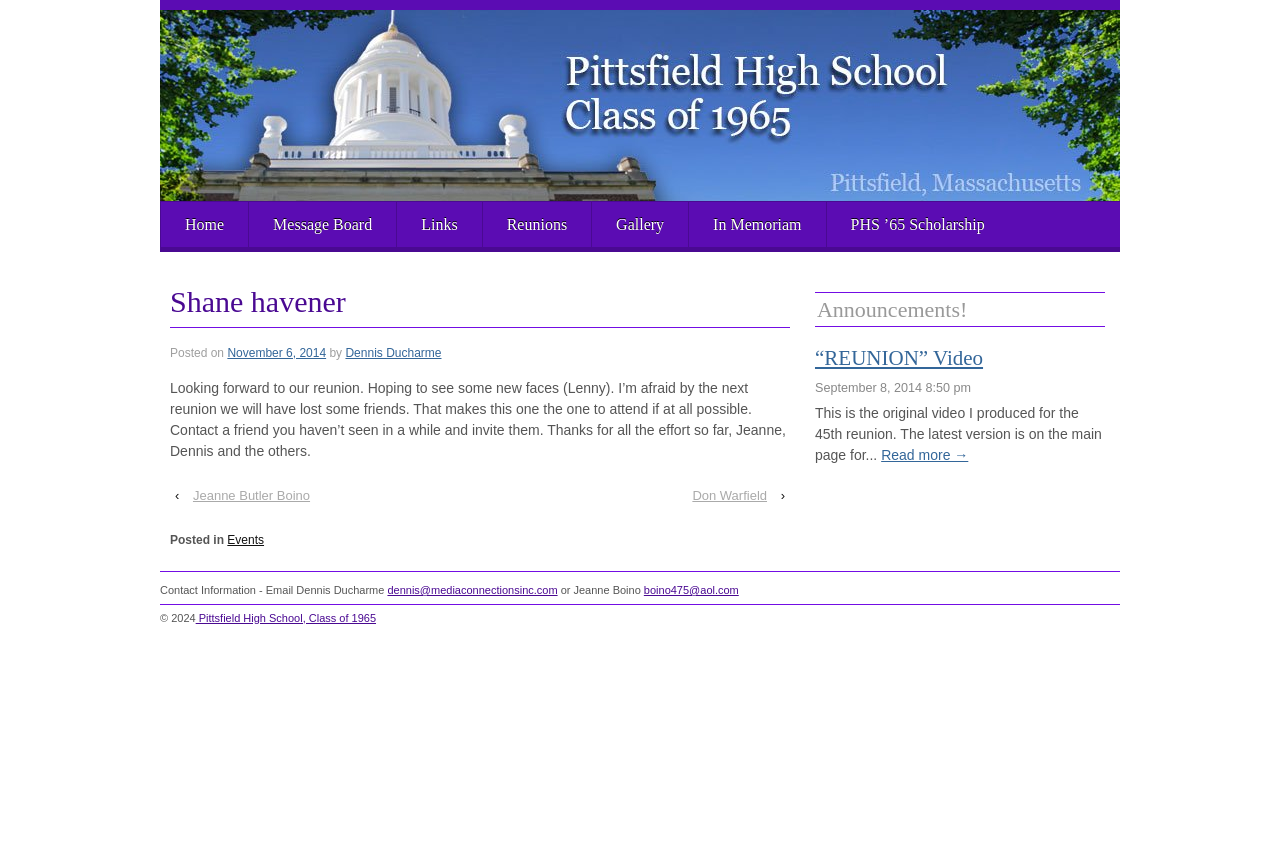What is the purpose of the webpage?
Can you offer a detailed and complete answer to this question?

I found the answer by looking at the various links and text on the webpage, such as 'Reunions', 'Message Board', 'Gallery', and 'PHS ’65 Scholarship', which suggest that the webpage is related to a class reunion.